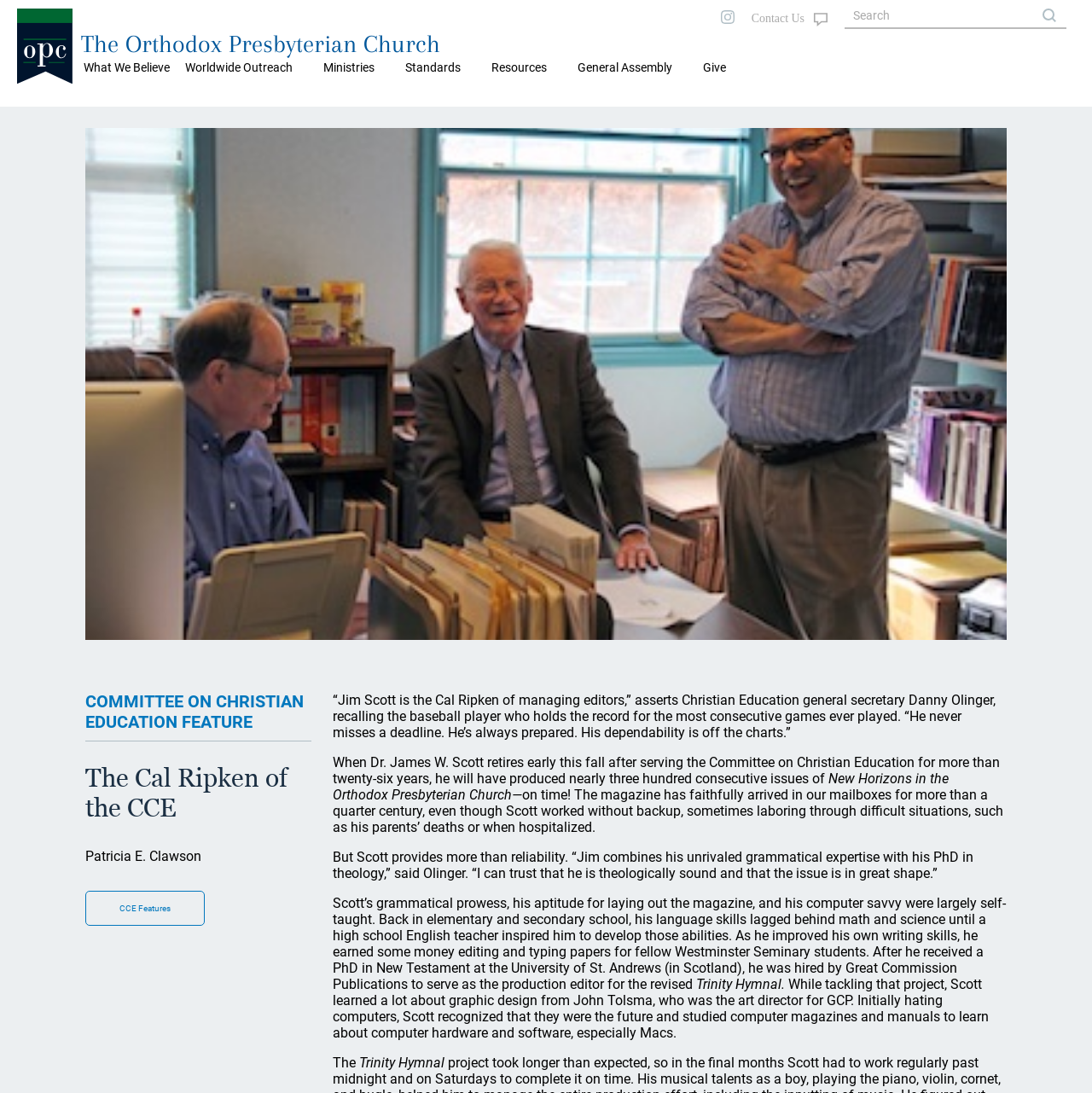What is the name of the church?
By examining the image, provide a one-word or phrase answer.

Orthodox Presbyterian Church